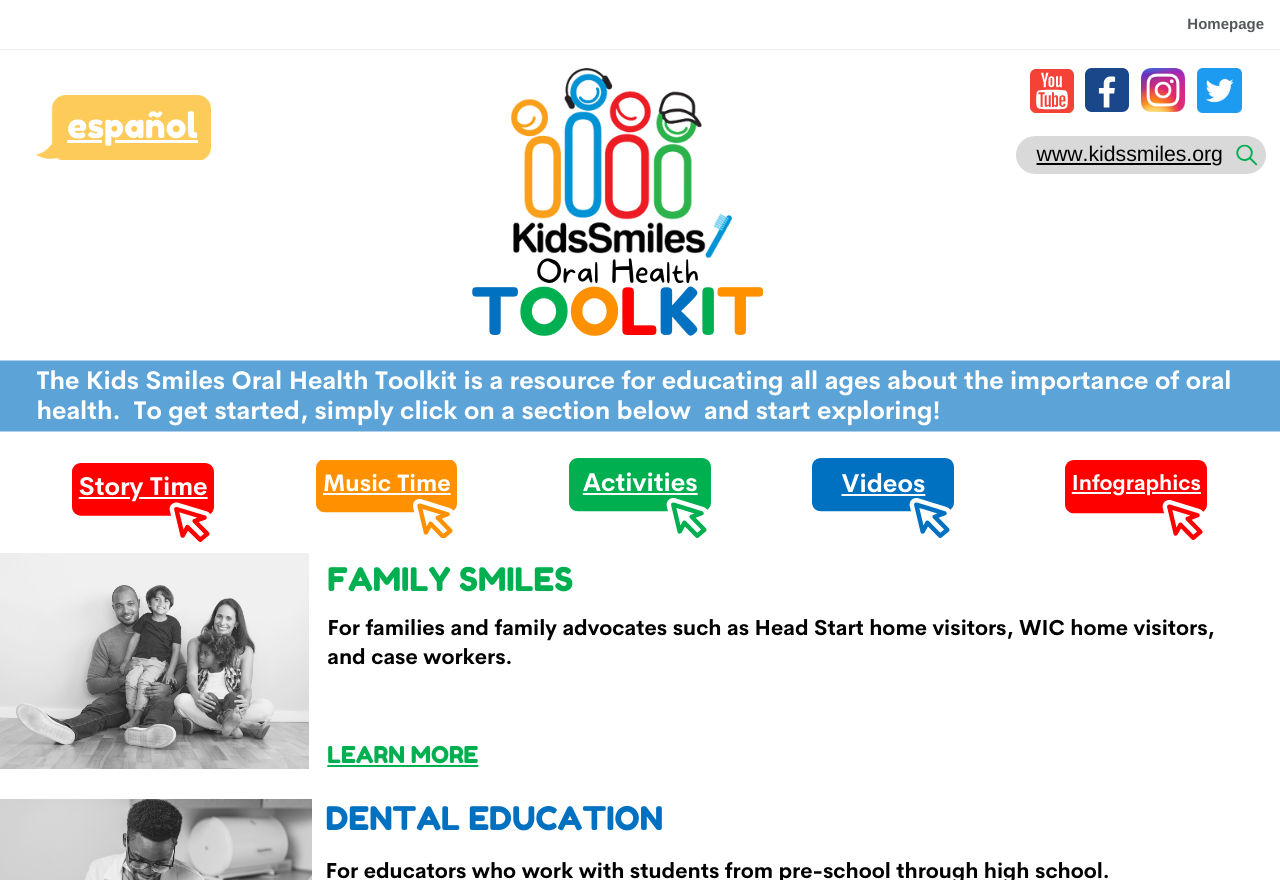What is the purpose of the 'Search Bar Illustration' image?
Look at the image and answer the question using a single word or phrase.

To facilitate search